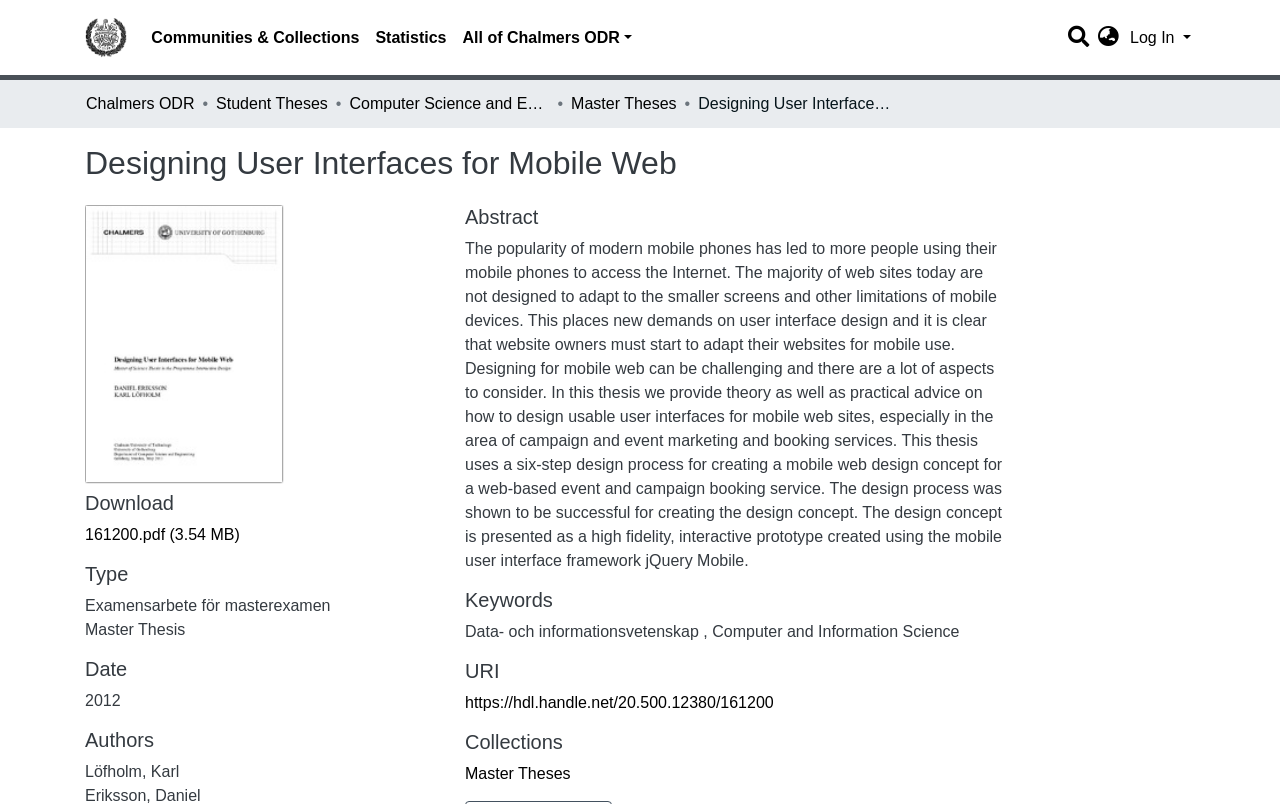Please locate the bounding box coordinates of the region I need to click to follow this instruction: "Subscribe to the monthly newsletter".

None